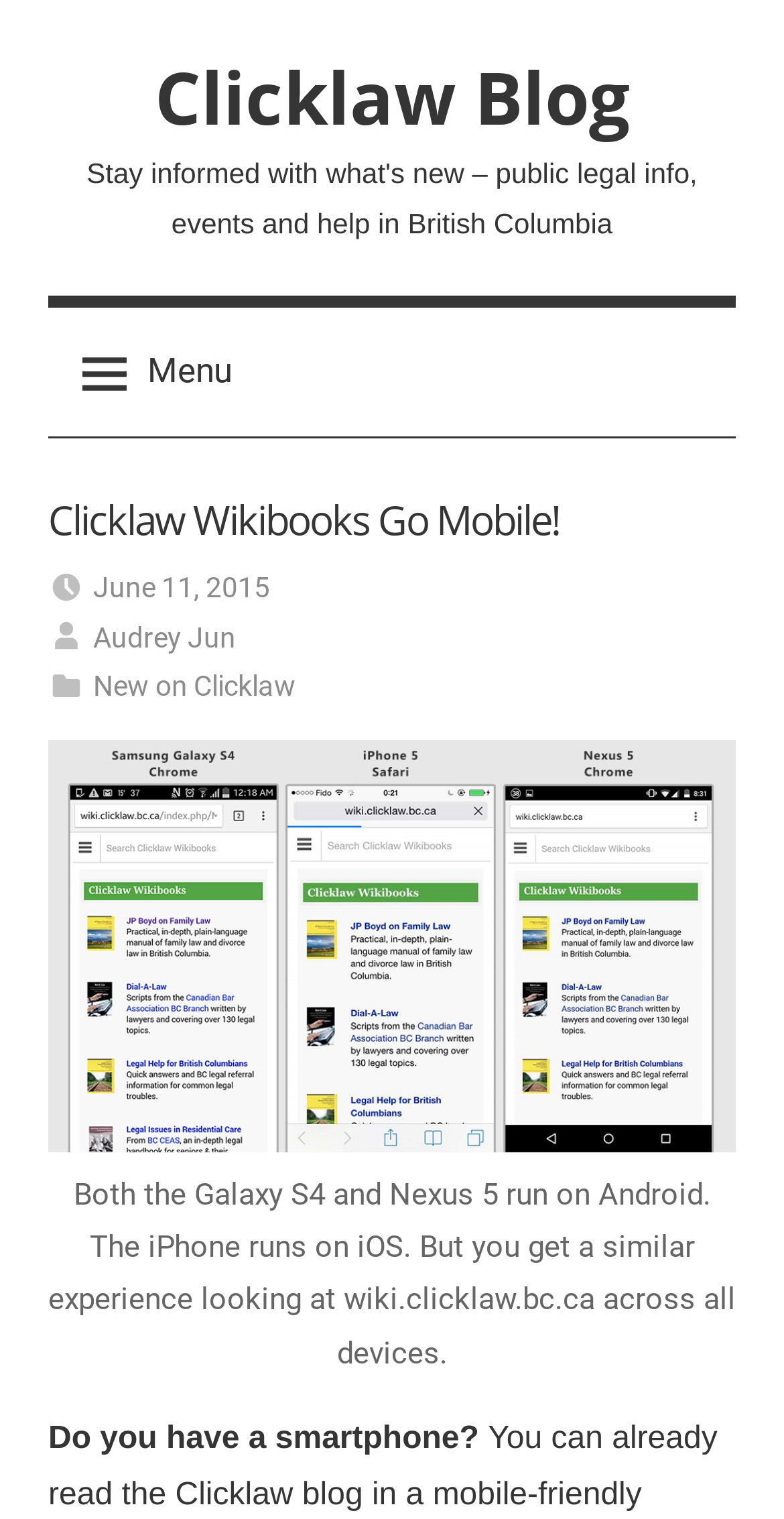What is the topic of the blog post?
Please provide a single word or phrase as the answer based on the screenshot.

Clicklaw Wikibooks going mobile